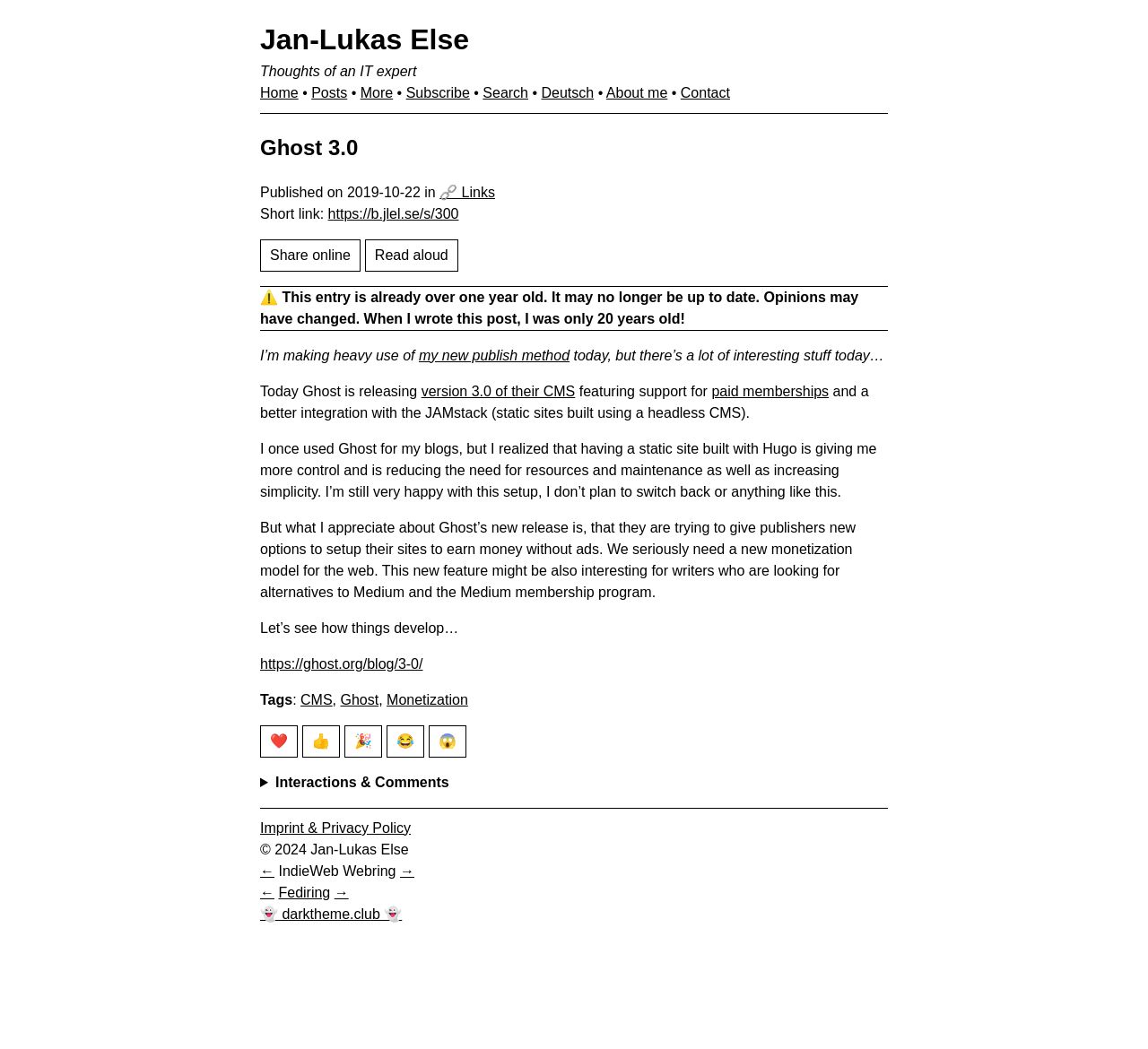Can you find the bounding box coordinates for the UI element given this description: "version 3.0 of their CMS"? Provide the coordinates as four float numbers between 0 and 1: [left, top, right, bottom].

[0.367, 0.366, 0.501, 0.38]